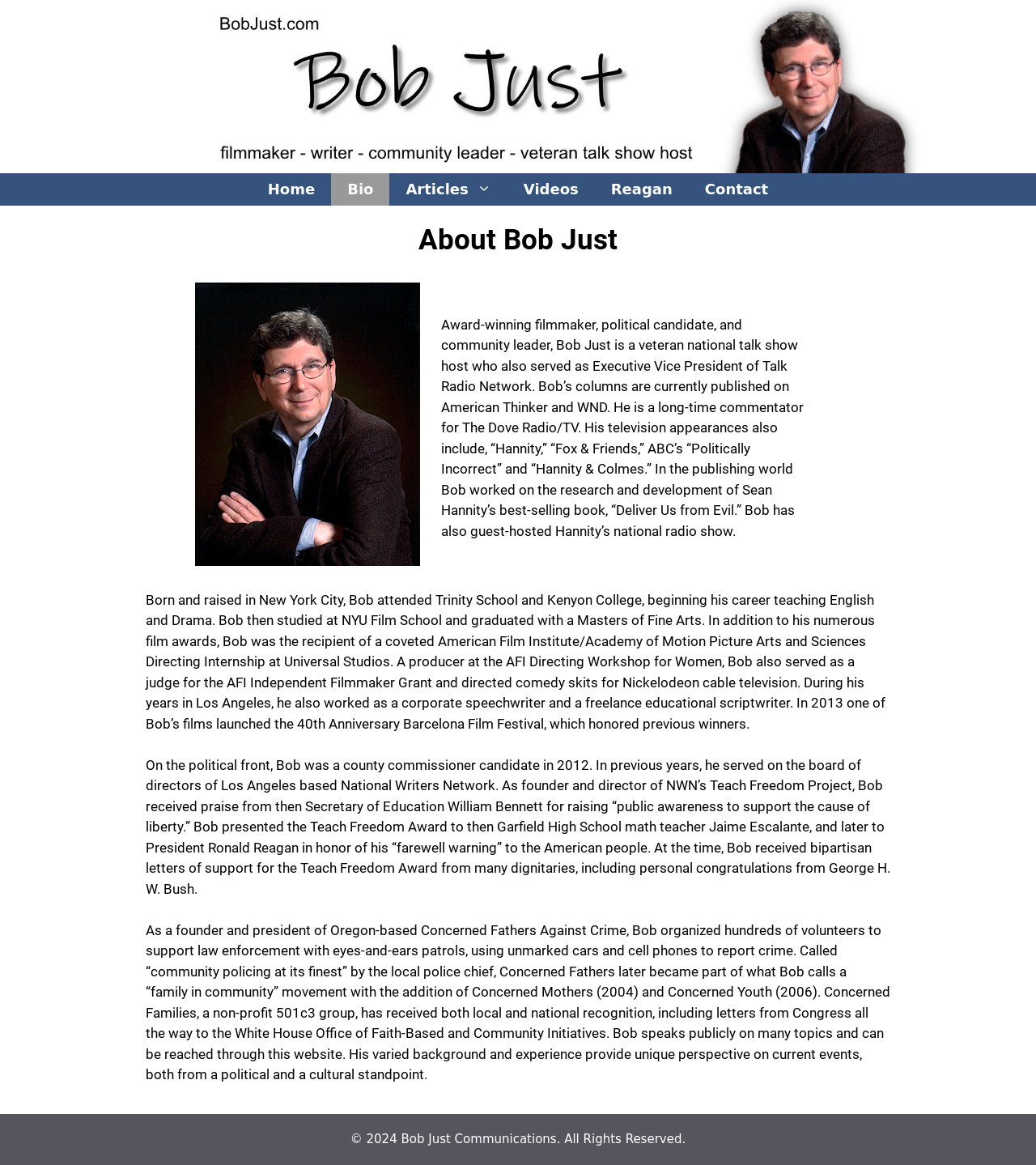Provide your answer to the question using just one word or phrase: What is the profession of the person described in the webpage?

Filmmaker, writer, community leader, national talk show host